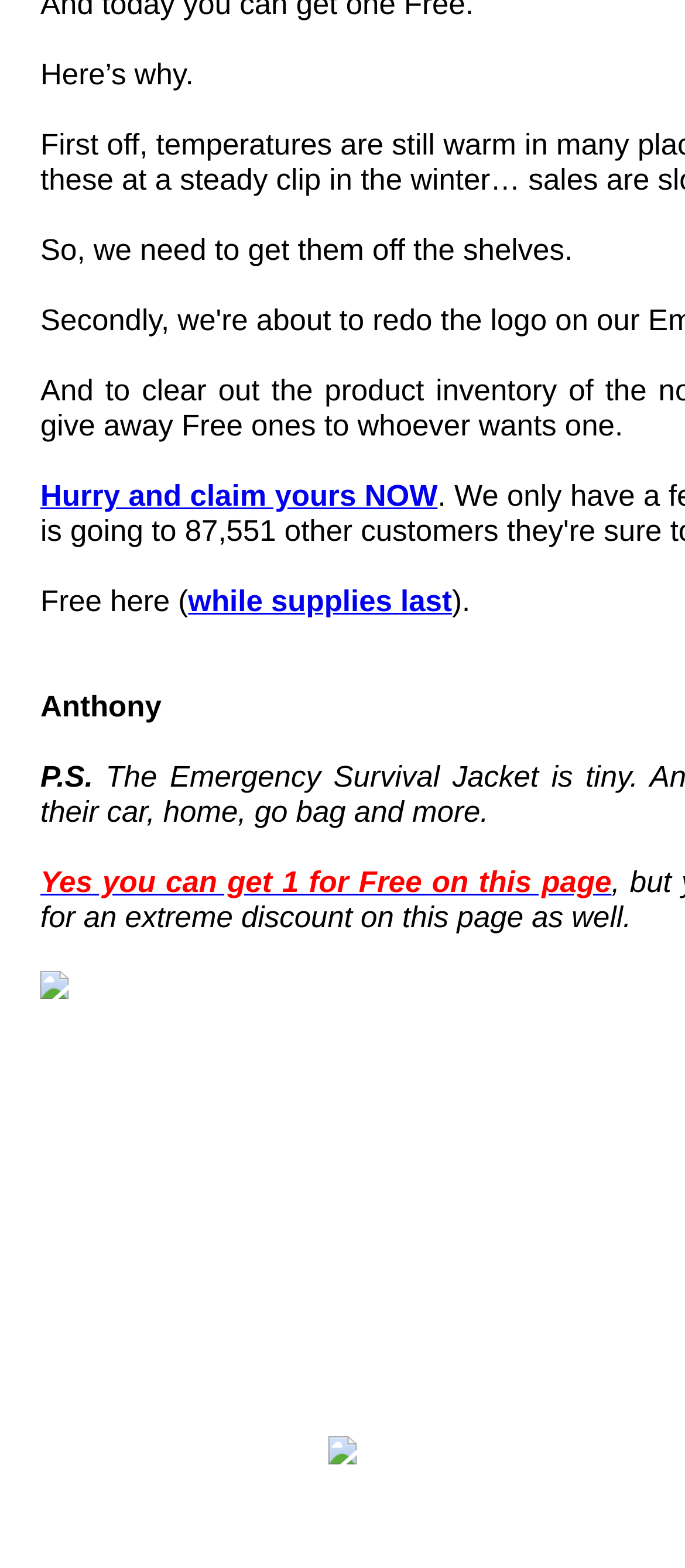With reference to the image, please provide a detailed answer to the following question: What is the purpose of the message?

The message appears to be promoting an offer, encouraging the reader to claim something for free, and creating a sense of urgency to take action.